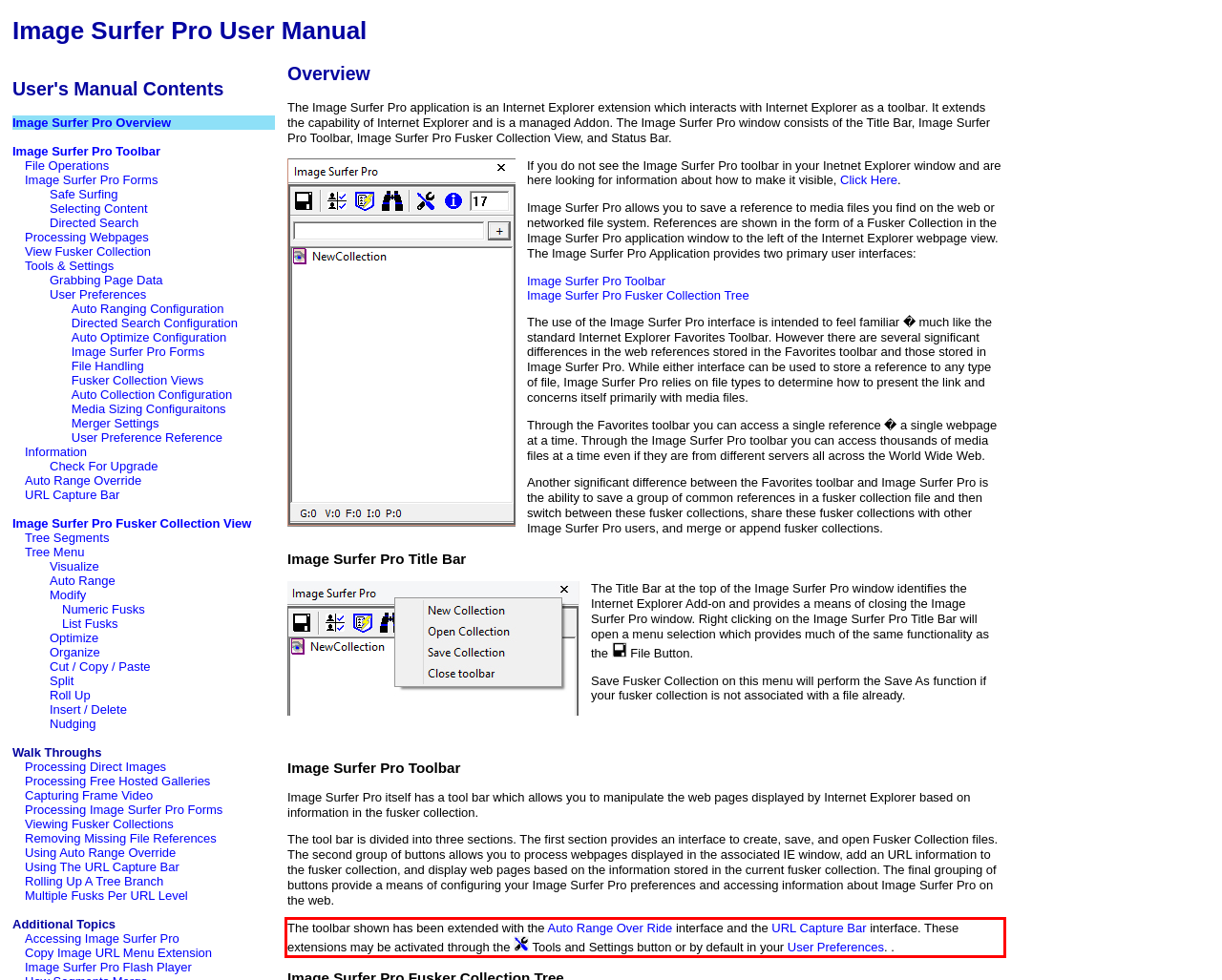You have a screenshot of a webpage with a red bounding box. Use OCR to generate the text contained within this red rectangle.

The toolbar shown has been extended with the Auto Range Over Ride interface and the URL Capture Bar interface. These extensions may be activated through the Tools and Settings button or by default in your User Preferences. .